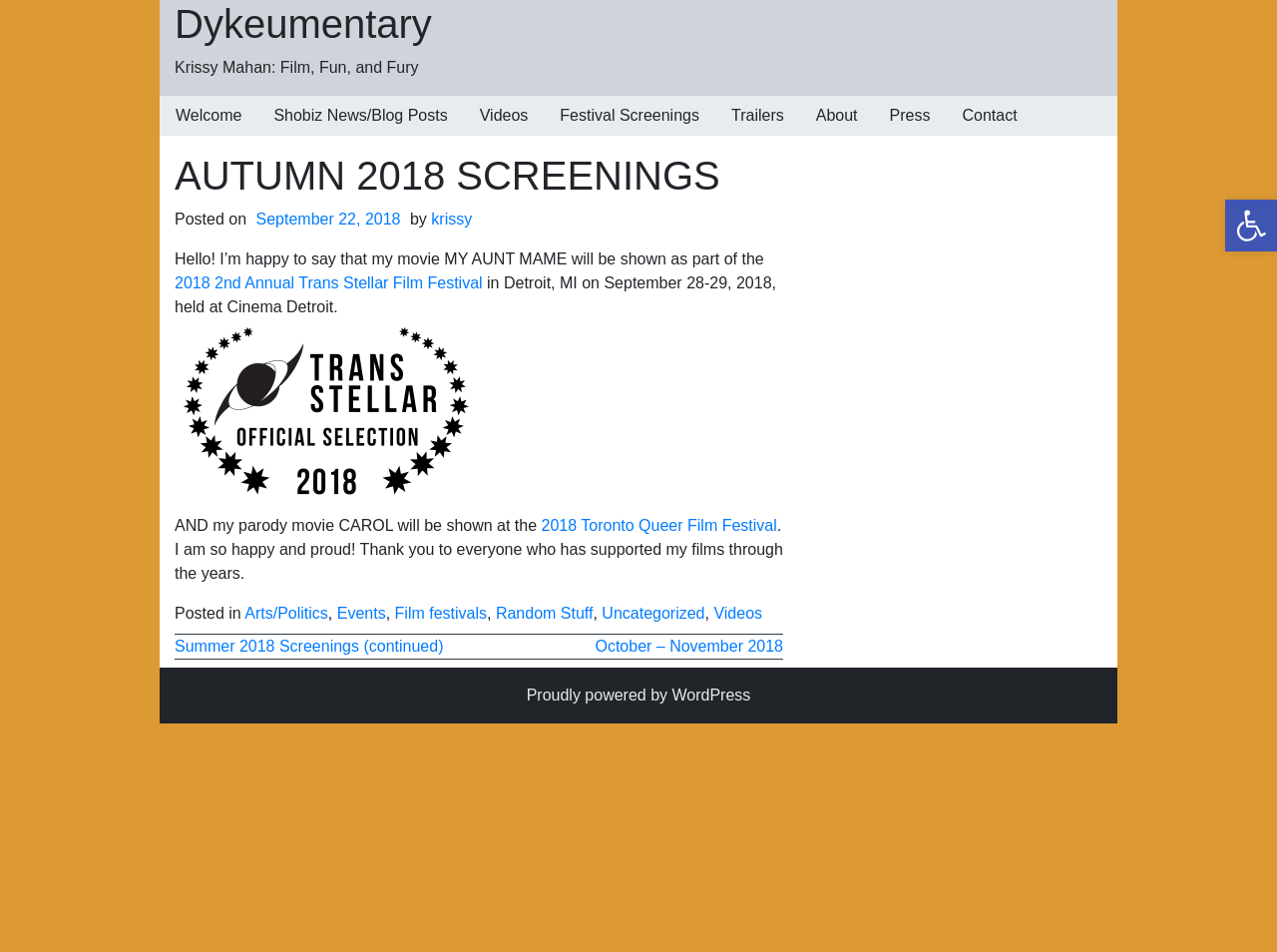Please identify the bounding box coordinates of the element's region that should be clicked to execute the following instruction: "Visit the '2018 Toronto Queer Film Festival' website". The bounding box coordinates must be four float numbers between 0 and 1, i.e., [left, top, right, bottom].

[0.424, 0.543, 0.608, 0.561]